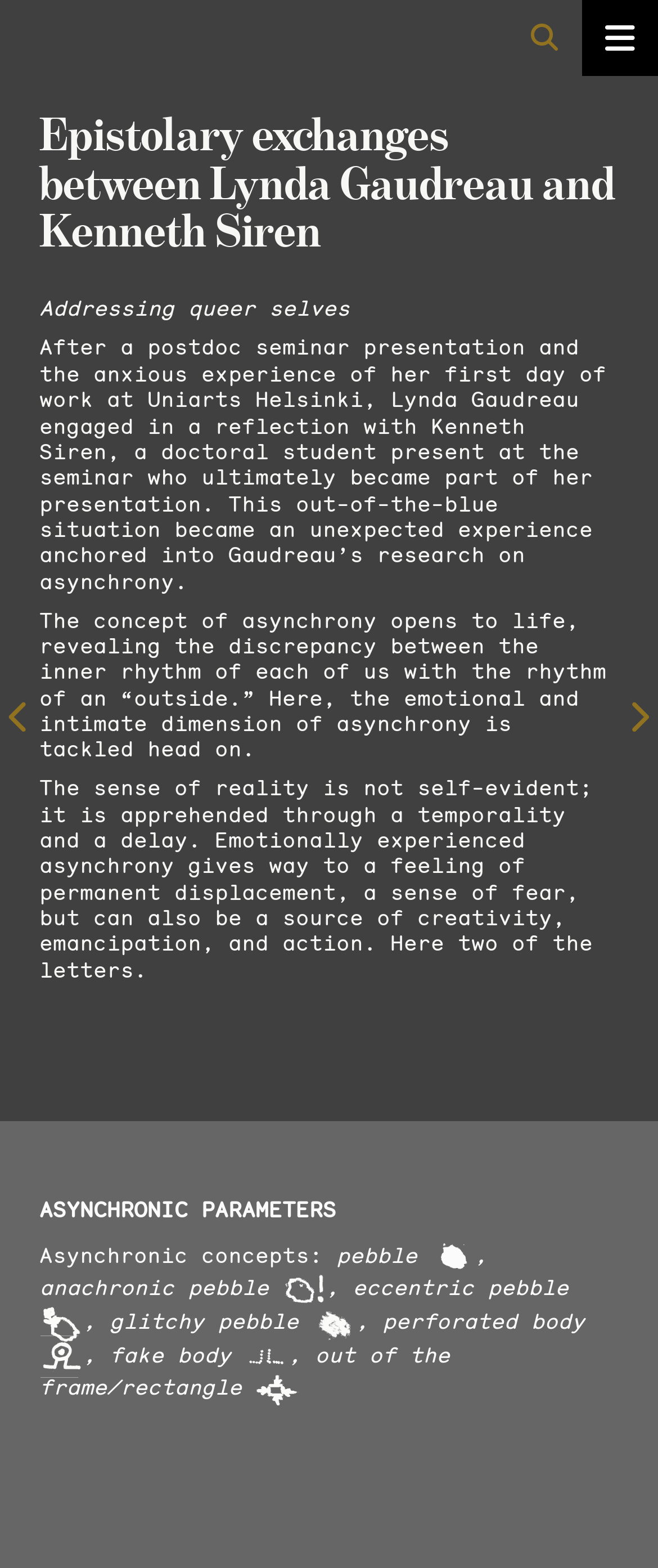How many links are there on the webpage?
Answer the question using a single word or phrase, according to the image.

3